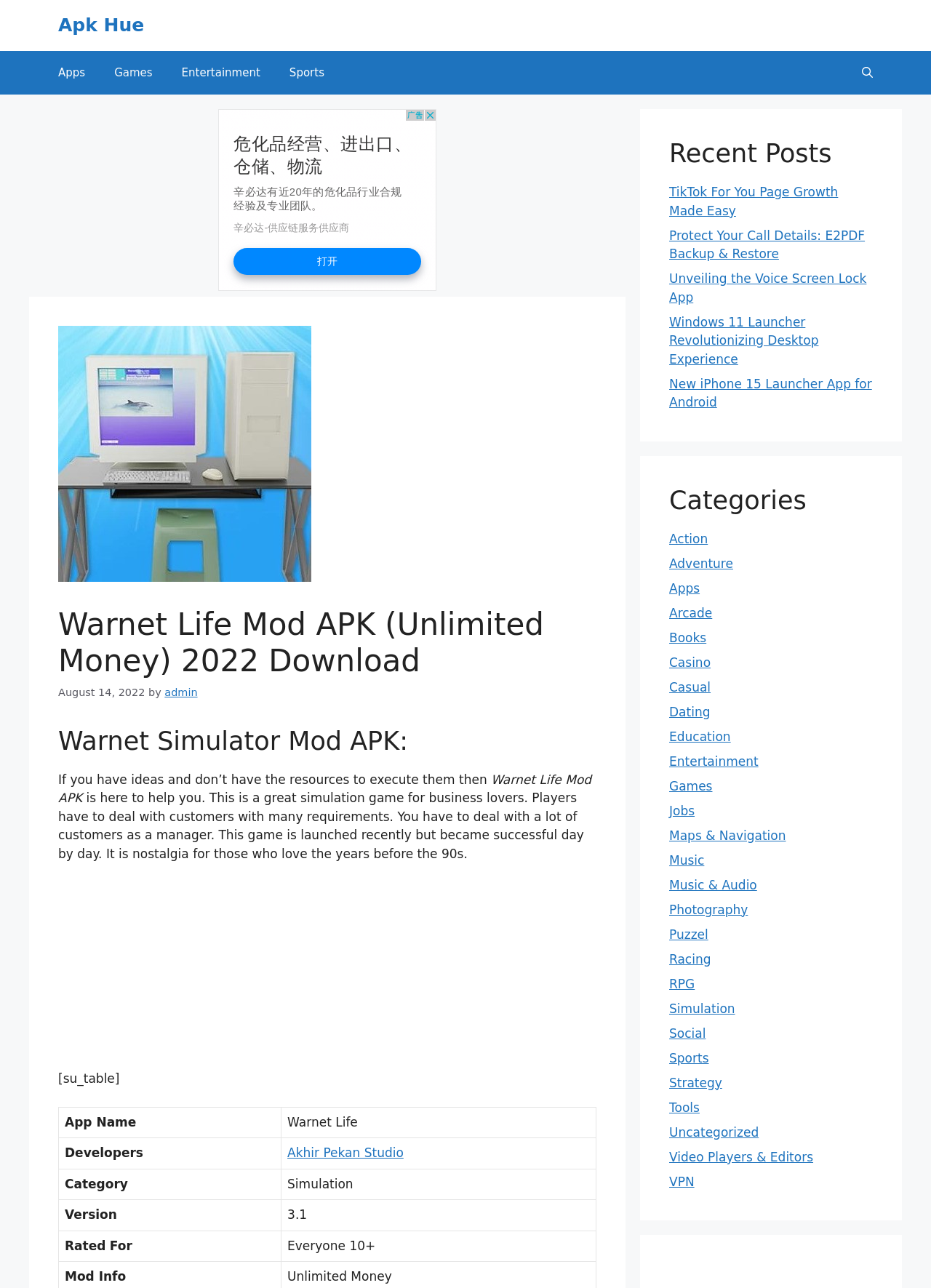Identify the bounding box coordinates of the section to be clicked to complete the task described by the following instruction: "Click on the 'Simulation' category". The coordinates should be four float numbers between 0 and 1, formatted as [left, top, right, bottom].

[0.719, 0.777, 0.79, 0.789]